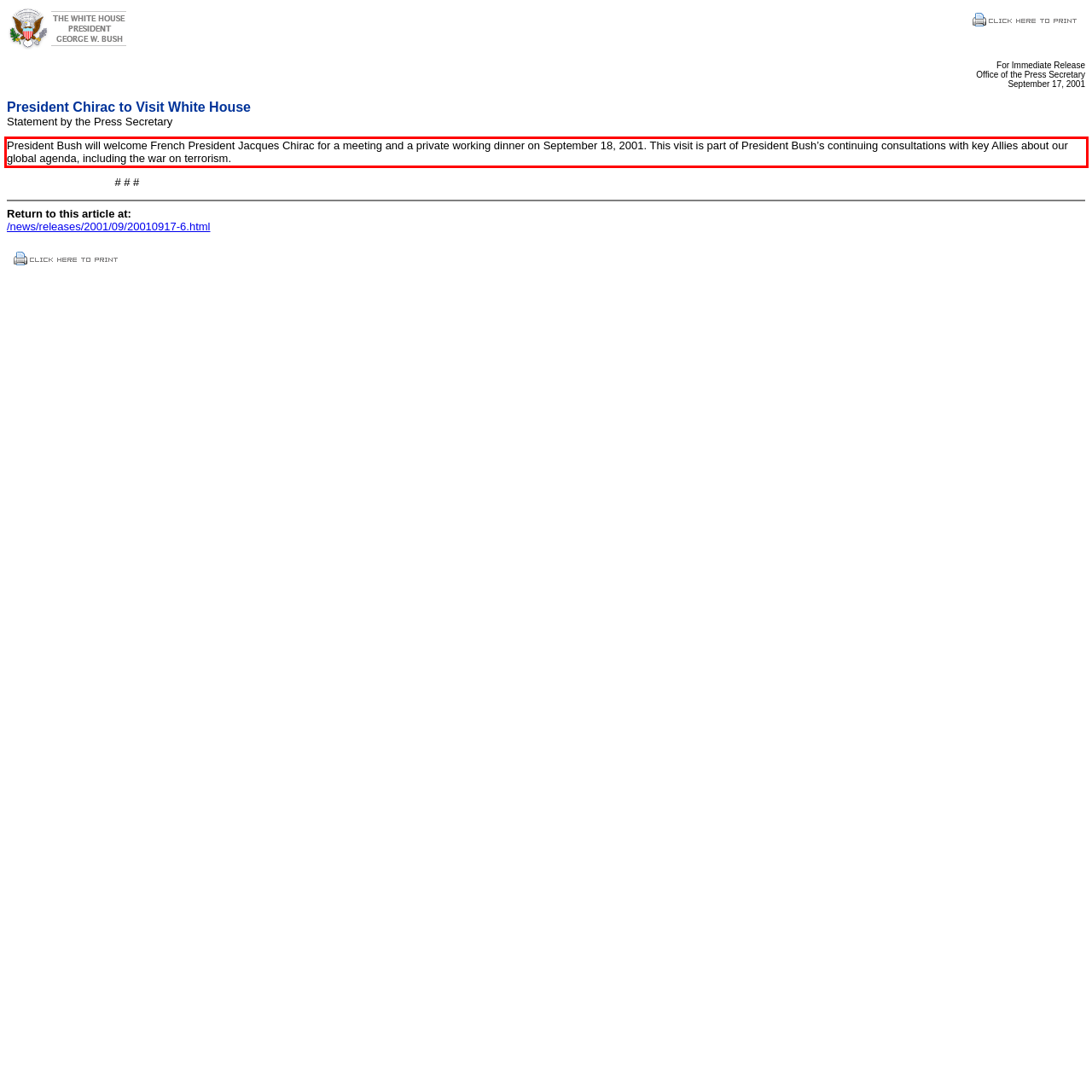View the screenshot of the webpage and identify the UI element surrounded by a red bounding box. Extract the text contained within this red bounding box.

President Bush will welcome French President Jacques Chirac for a meeting and a private working dinner on September 18, 2001. This visit is part of President Bush’s continuing consultations with key Allies about our global agenda, including the war on terrorism.